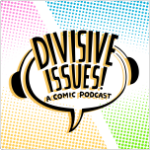Explain the image in a detailed and thorough manner.

The image features the logo of "Divisive Issues," a podcast dedicated to discussing comics. The logo prominently displays the words "DIVISIVE ISSUES!" in bold, stylized lettering, accompanied by the phrase "A Comic Podcast" below it. The design incorporates a vibrant color scheme with pink, yellow, and green backgrounds, creating a dynamic and engaging visual. The logo is framed by a speech bubble motif, symbolizing conversation and debate, which resonates with the podcast's theme of exploring controversial and challenging topics within the comic book world. This visual encapsulates the essence of the podcast, inviting listeners to engage with diverse perspectives on the medium.